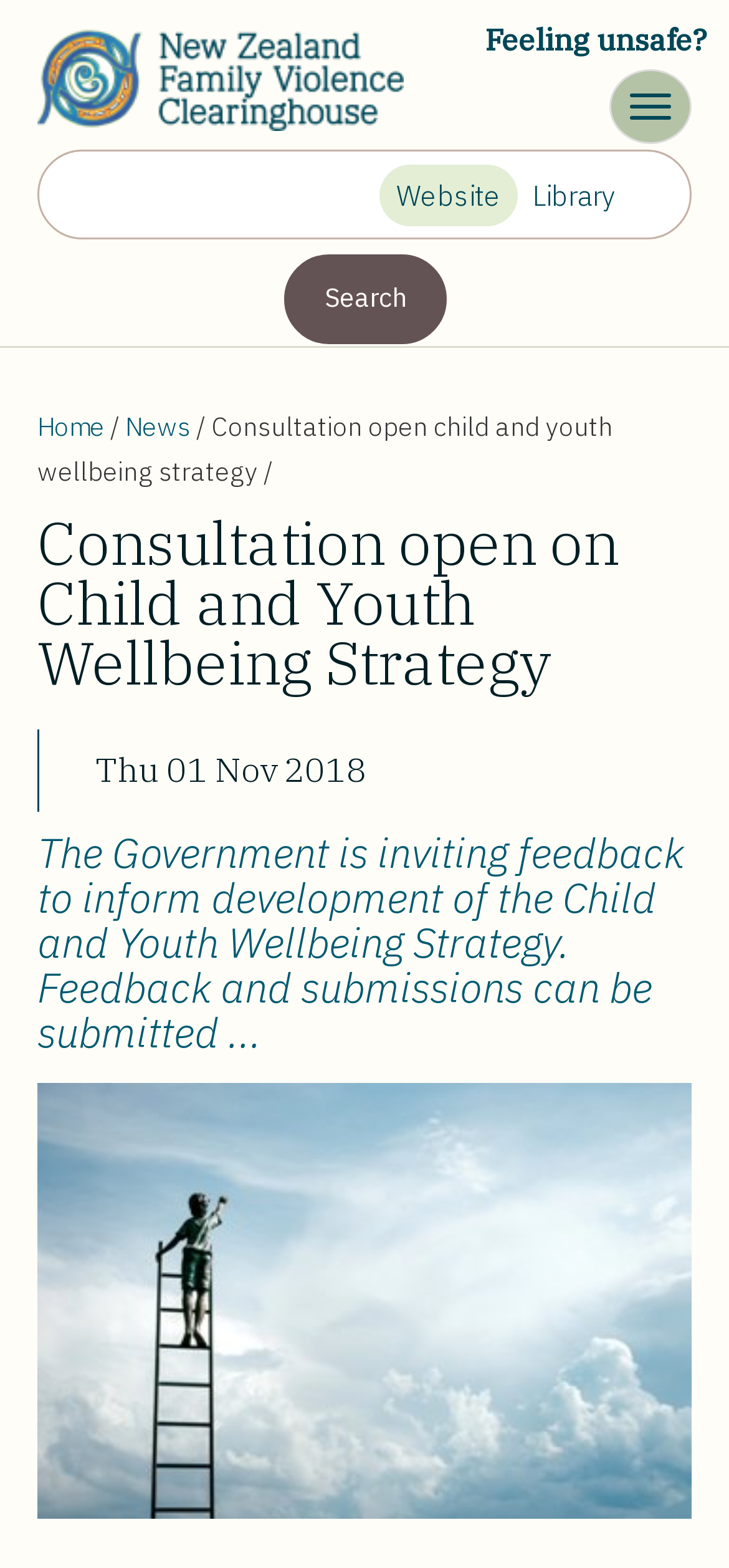Provide an in-depth caption for the contents of the webpage.

The webpage is about the New Zealand Family Violence Clearinghouse, specifically focusing on the consultation for the Child and Youth Wellbeing Strategy. 

At the top left corner, there is a "Skip to main content" link, followed by a "Home" link with an accompanying image. Below these elements, there is a search textbox and two radio buttons for "Website" and "Library". 

On the top right side, there is a "Search" link and a "Feeling unsafe?" heading with a link. A "Toggle navigation" button is located at the top right corner. 

The main content area has a navigation menu with links to "Home", "News", and other sections, separated by a "/" static text. 

The main article is titled "Consultation open on Child and Youth Wellbeing Strategy", with a date "Thu 01 Nov 2018" and a brief description of the consultation, which invites feedback to inform the development of the Child and Youth Wellbeing Strategy.